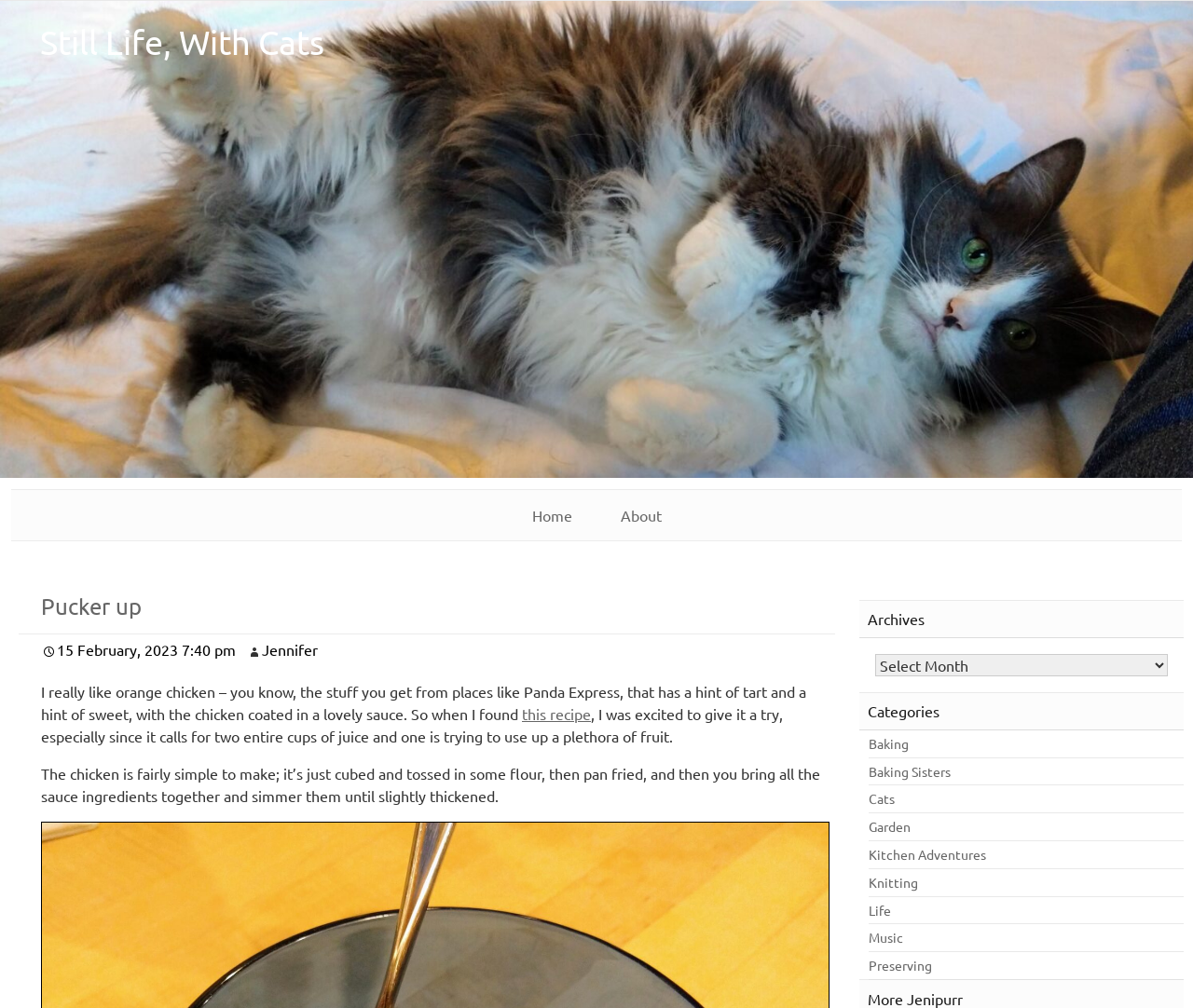Given the element description Baking Sisters, specify the bounding box coordinates of the corresponding UI element in the format (top-left x, top-left y, bottom-right x, bottom-right y). All values must be between 0 and 1.

[0.728, 0.752, 0.939, 0.779]